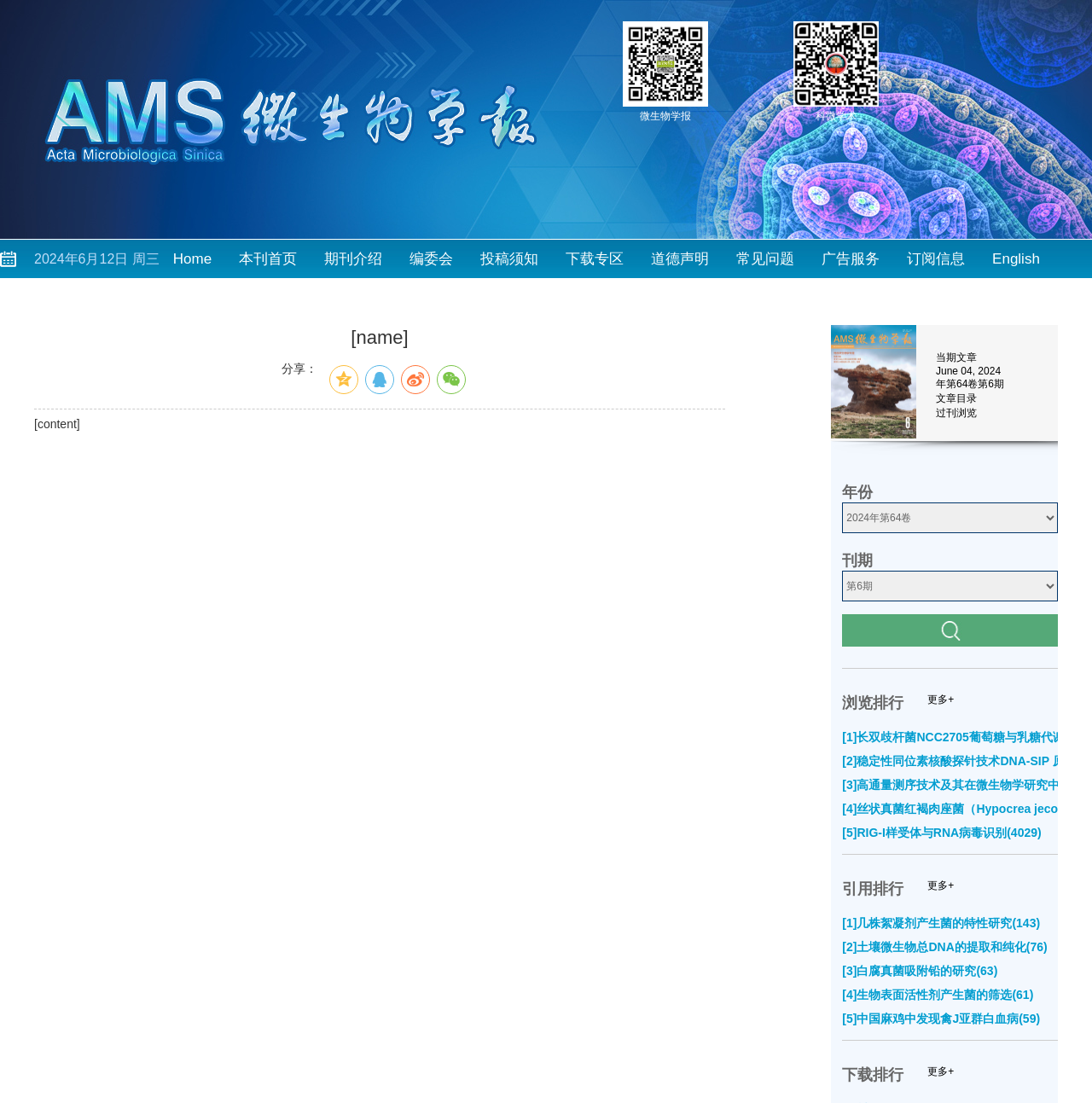What is the purpose of the 'Submit' button?
Provide a thorough and detailed answer to the question.

The 'Submit' button is located at [0.771, 0.557, 0.969, 0.587] and is likely used to submit a query or search request based on the selection made in the comboboxes above it.